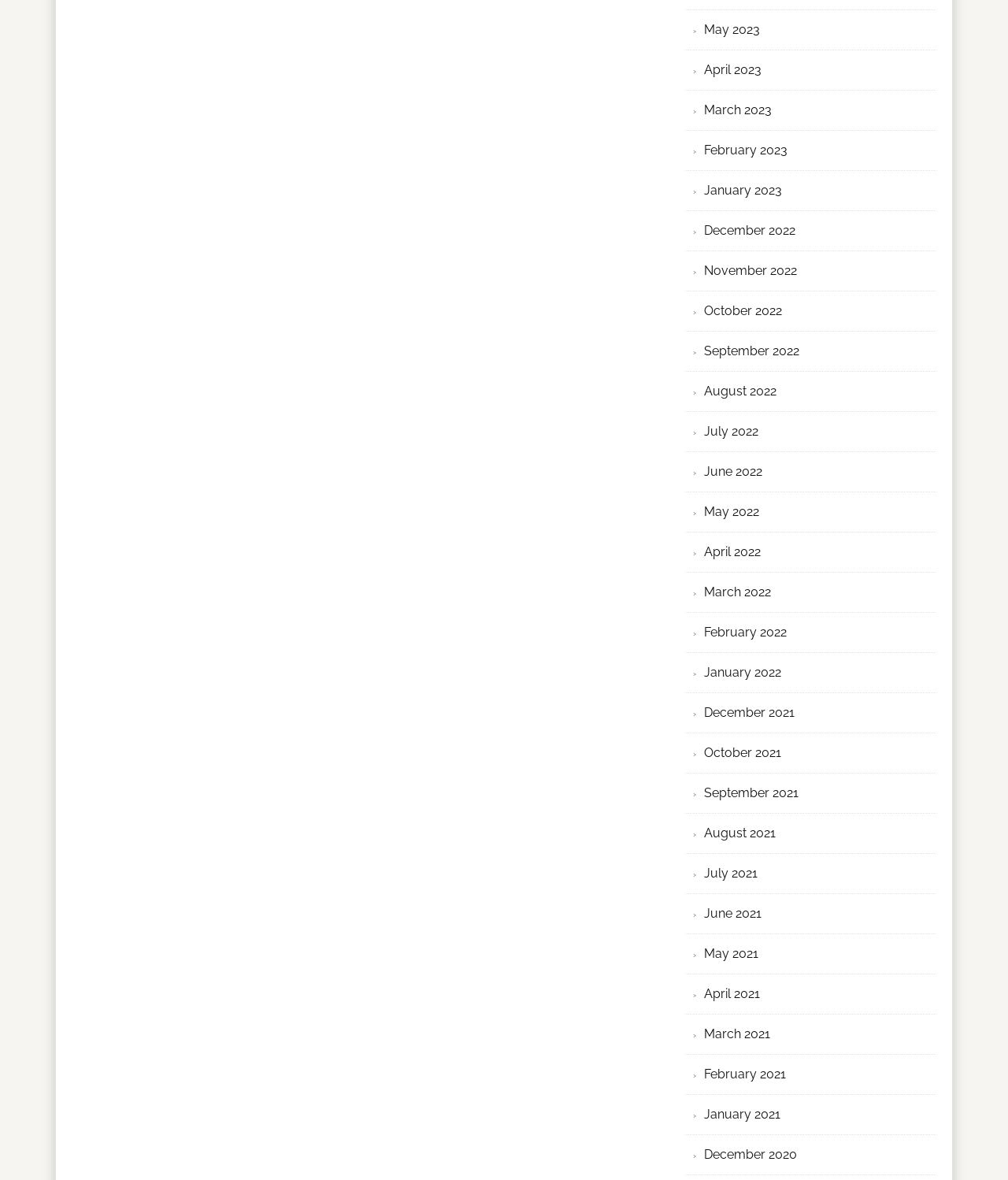Provide a brief response using a word or short phrase to this question:
How many months are listed in 2022?

12